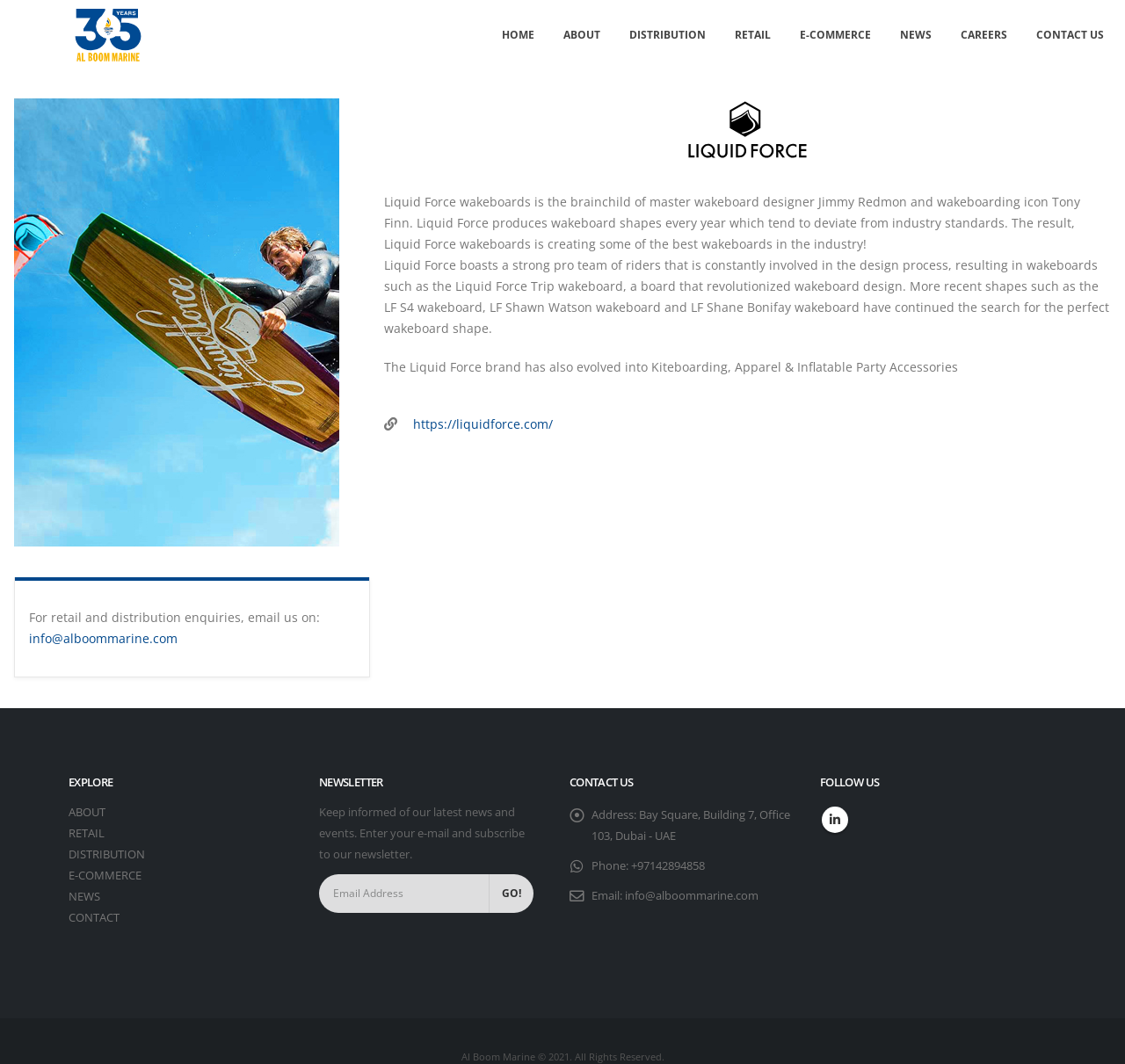What is the location of Al Boom Marine?
Answer with a single word or phrase by referring to the visual content.

Bay Square, Building 7, Office 103, Dubai - UAE